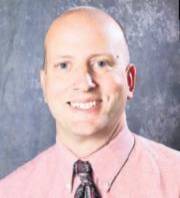What color is Dr. Goldensoph's dress shirt?
Examine the image closely and answer the question with as much detail as possible.

The caption describes Dr. Goldensoph as wearing a pink dress shirt, which is a distinctive feature of his attire in the image.